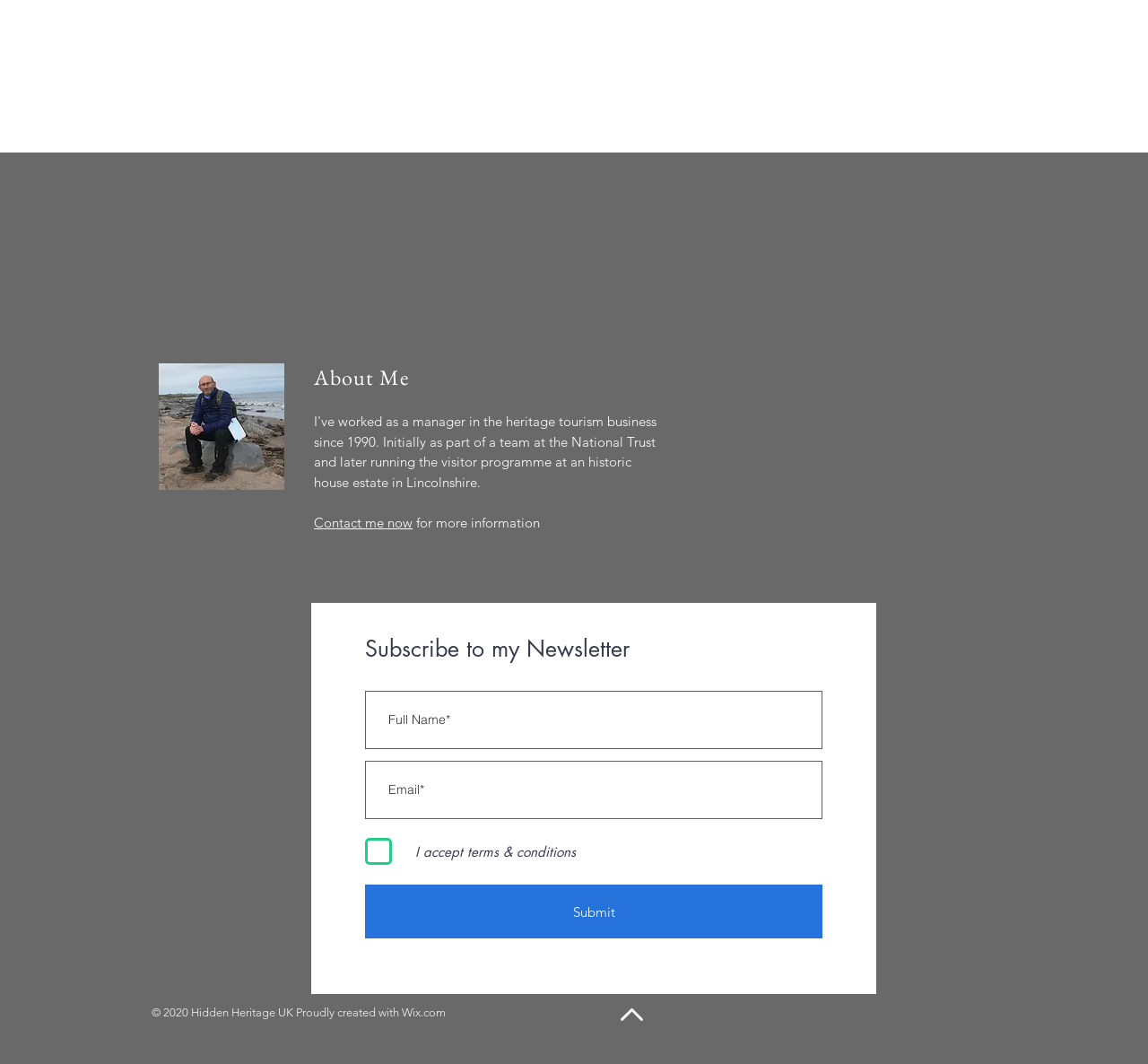Answer the question in one word or a short phrase:
What is the purpose of the 'Subscribe to my Newsletter' section?

To subscribe to newsletter